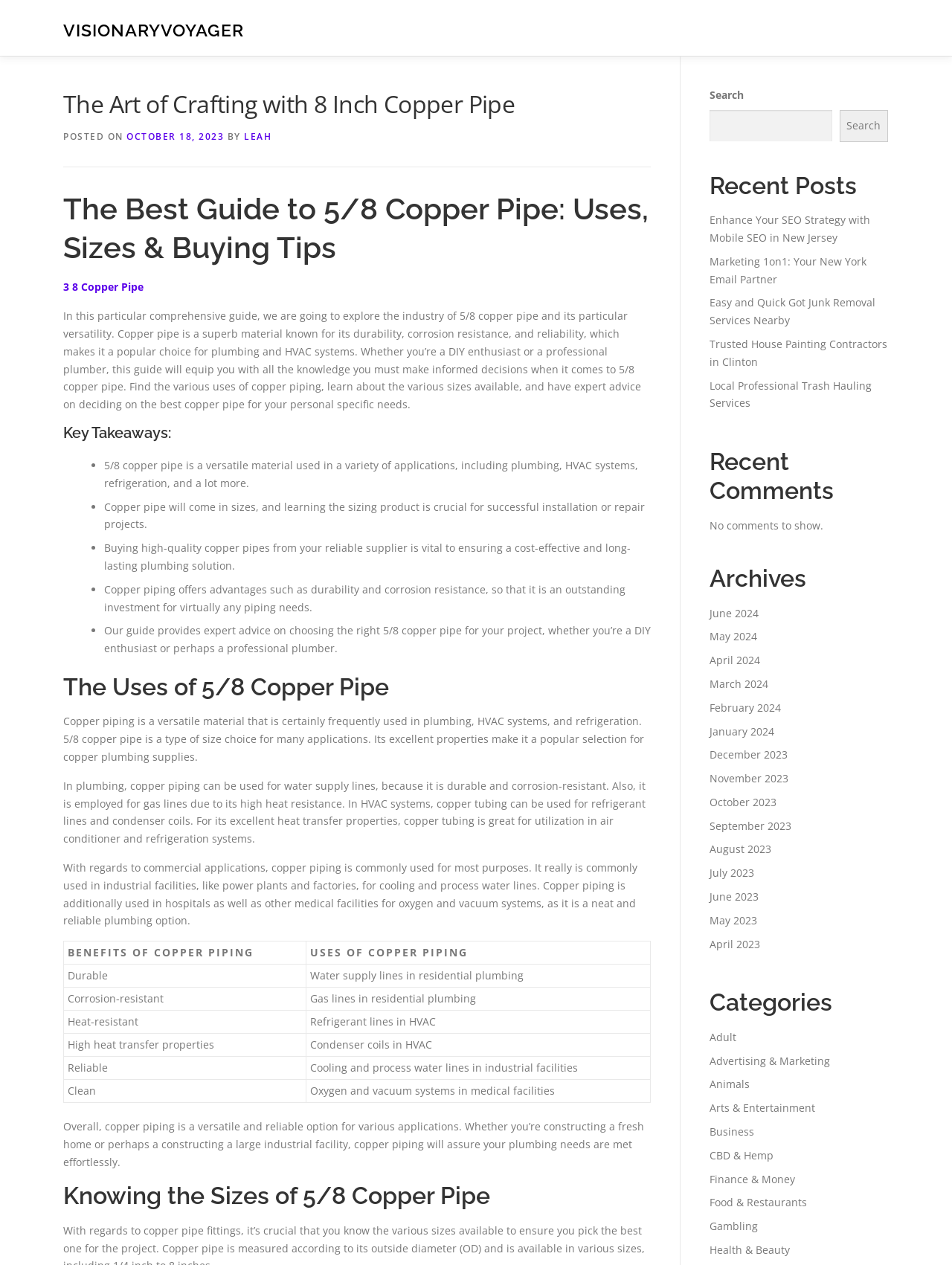Refer to the screenshot and give an in-depth answer to this question: What are the benefits of copper piping?

According to the webpage, copper piping has several benefits, including being durable, corrosion-resistant, heat-resistant, reliable, and clean, making it a versatile and reliable option for various applications.